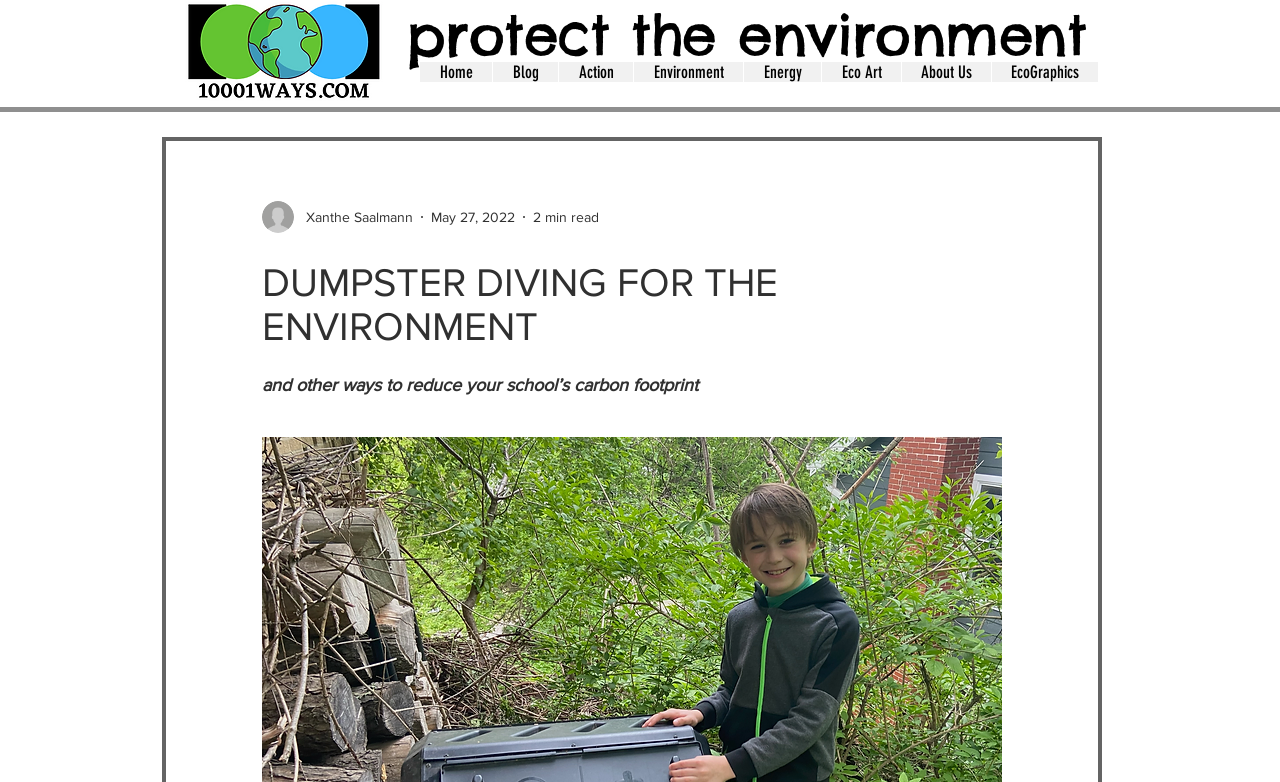What is the date of the article?
Provide an in-depth and detailed explanation in response to the question.

The date of the article is May 27, 2022, which can be found below the author's name and above the text '2 min read'.